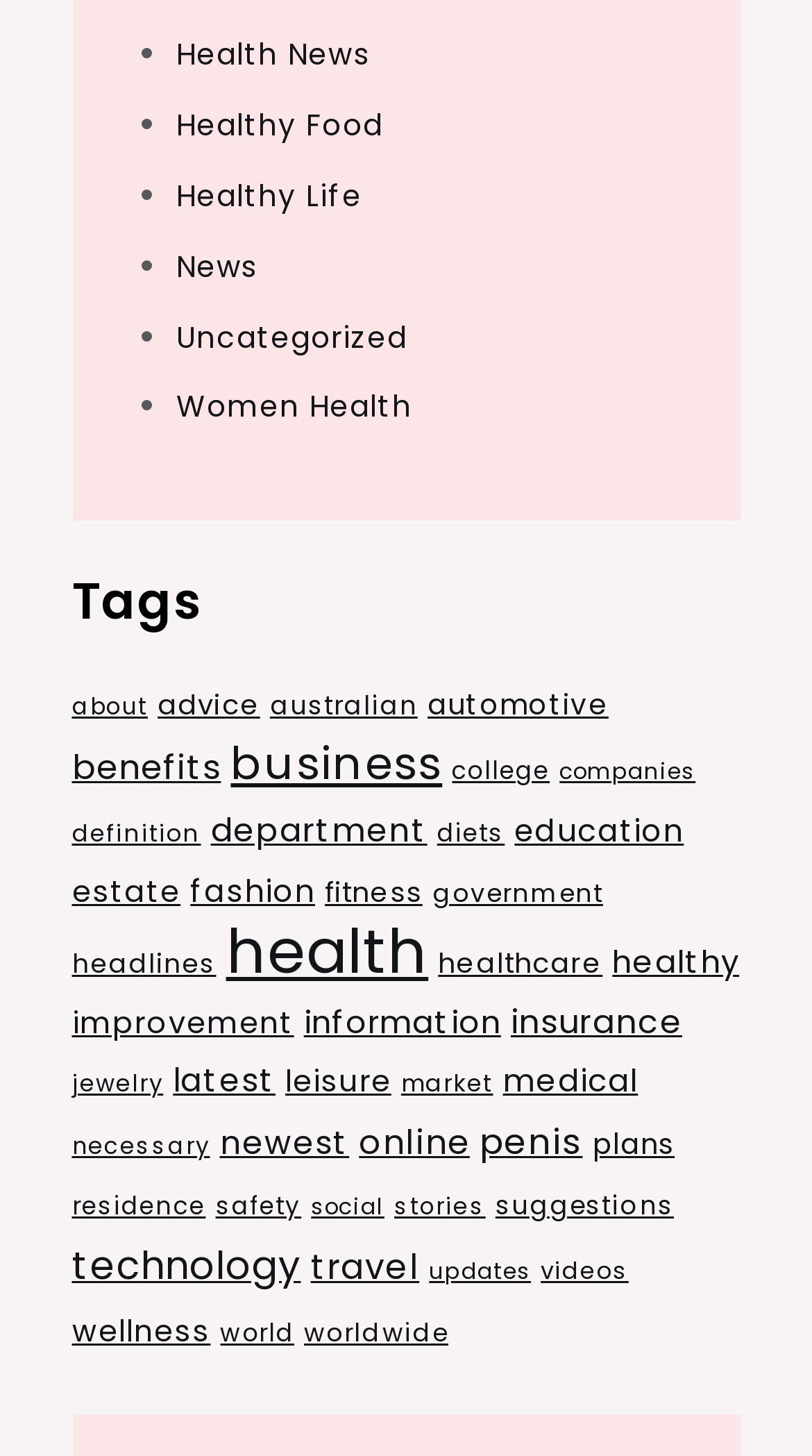Answer the following query with a single word or phrase:
How many categories are listed under 'Tags'?

43